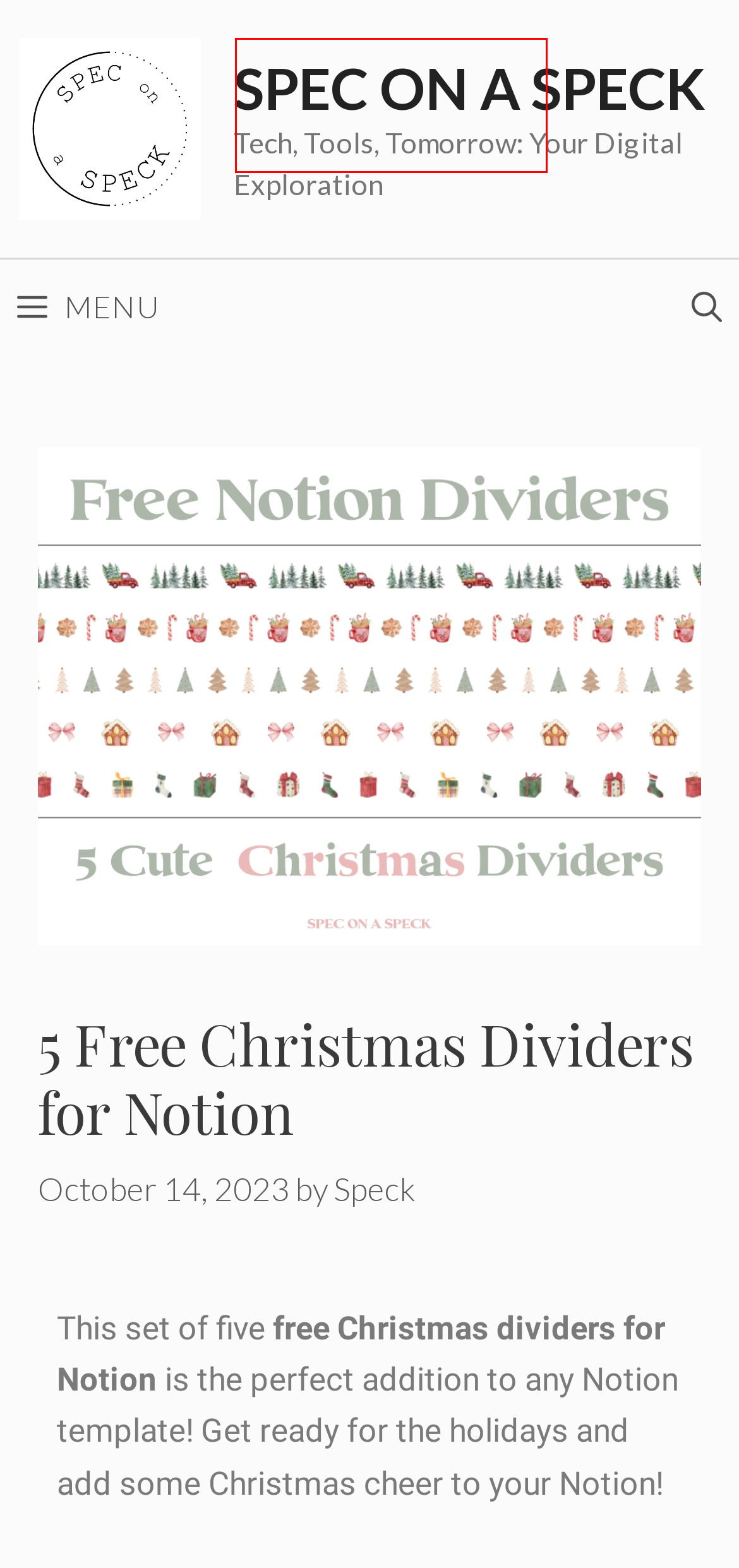Examine the screenshot of the webpage, noting the red bounding box around a UI element. Pick the webpage description that best matches the new page after the element in the red bounding box is clicked. Here are the candidates:
A. 5 Notion Template School Dividers - Spec on a Speck
B. Free Notion Dividers set 4 (Christmas) - Spec on a Speck
C. Speck - Spec on a Speck
D. Spec on a Speck - Tech, Tools, Tomorrow: Your Digital Exploration
E. Cozy Spiral Sloth Notebook - 118 Ruled Line Pages - 8x6 Inches - Spec on a Speck
F. Notion Dividers Free - Spec on a Speck
G. Cute Rainbow Sloth Spiral Notebook - Ruled Line - Spec on a Speck
H. Ephemera Spiral Notebook - Lined Paper - 6x8 Inches - Spec on a Speck

D